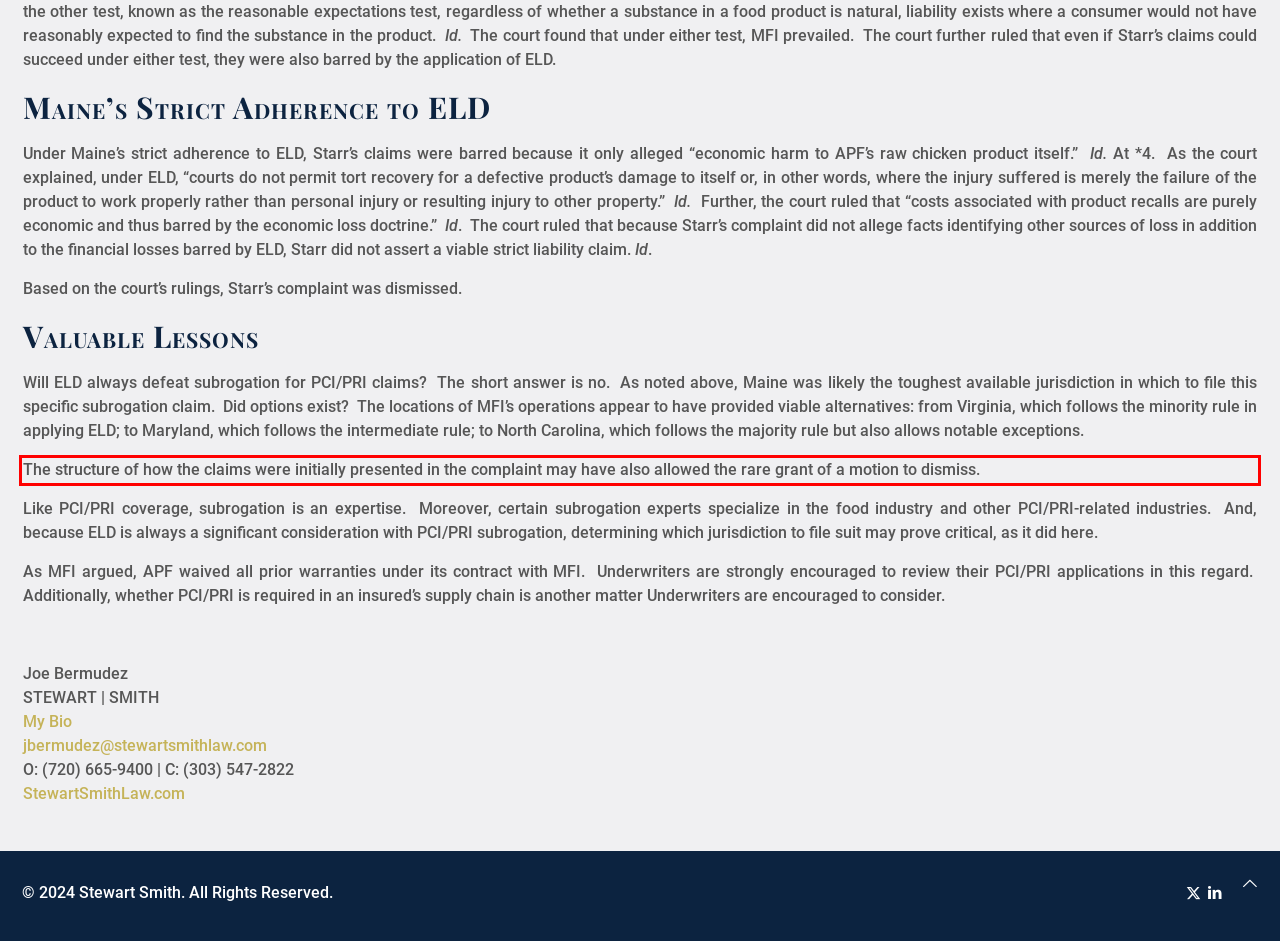Observe the screenshot of the webpage that includes a red rectangle bounding box. Conduct OCR on the content inside this red bounding box and generate the text.

The structure of how the claims were initially presented in the complaint may have also allowed the rare grant of a motion to dismiss.